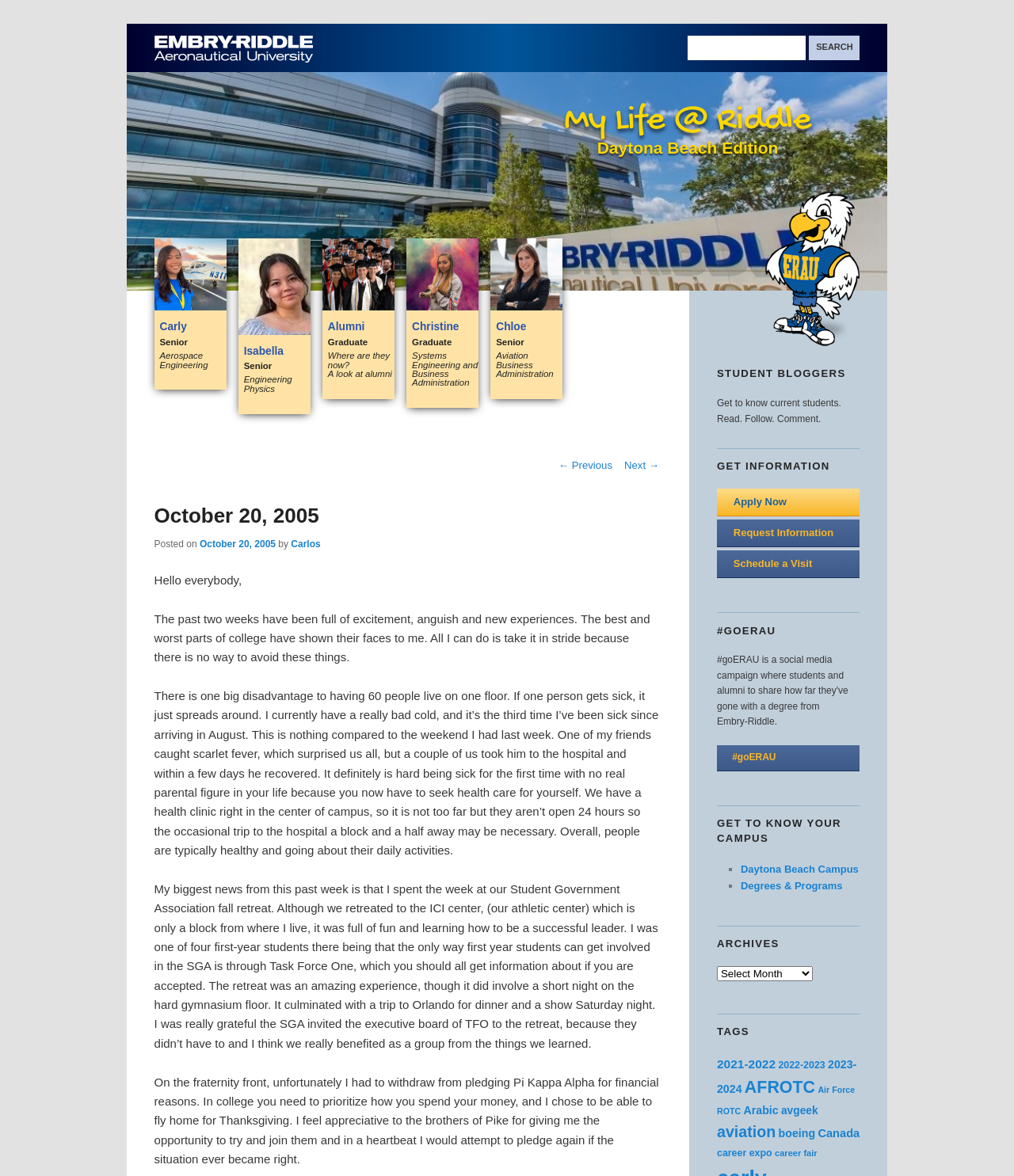Offer a comprehensive description of the webpage’s content and structure.

This webpage is a student blog from Embry-Riddle Aeronautical University, titled "My Life @ Riddle". At the top of the page, there is a university logo and a search bar. Below the logo, there are several links to different sections of the blog, including "Main menu", "Skip to primary content", and "Skip to secondary content".

The main content of the page is a series of blog posts, each with a title, a brief description, and an image. There are five blog posts in total, each written by a different student. The posts are titled "Carly Senior Aerospace Engineering", "Isabella Senior Engineering Physics", "Alumni Graduate Where are they now? A look at alumni", "Christine Graduate Systems Engineering and Business Administration", and "Chloe Senior Aviation Business Administration". Each post has a brief summary and an image associated with it.

Below the blog posts, there is a section titled "Post navigation" with links to previous and next posts. Following this, there is a header with the date "October 20, 2005" and a brief introduction to the blog post. The blog post itself is a personal reflection on the author's experiences at college, including getting sick, attending a student government retreat, and withdrawing from a fraternity due to financial reasons.

On the right-hand side of the page, there are several sections, including "STUDENT BLOGGERS" with a brief description and a call to action to "Get to know current students", "GET INFORMATION" with links to apply, request information, and schedule a visit, "#GOERAU" with a brief description and a link to a social media hashtag, and "GET TO KNOW YOUR CAMPUS" with a list marker and a brief description.